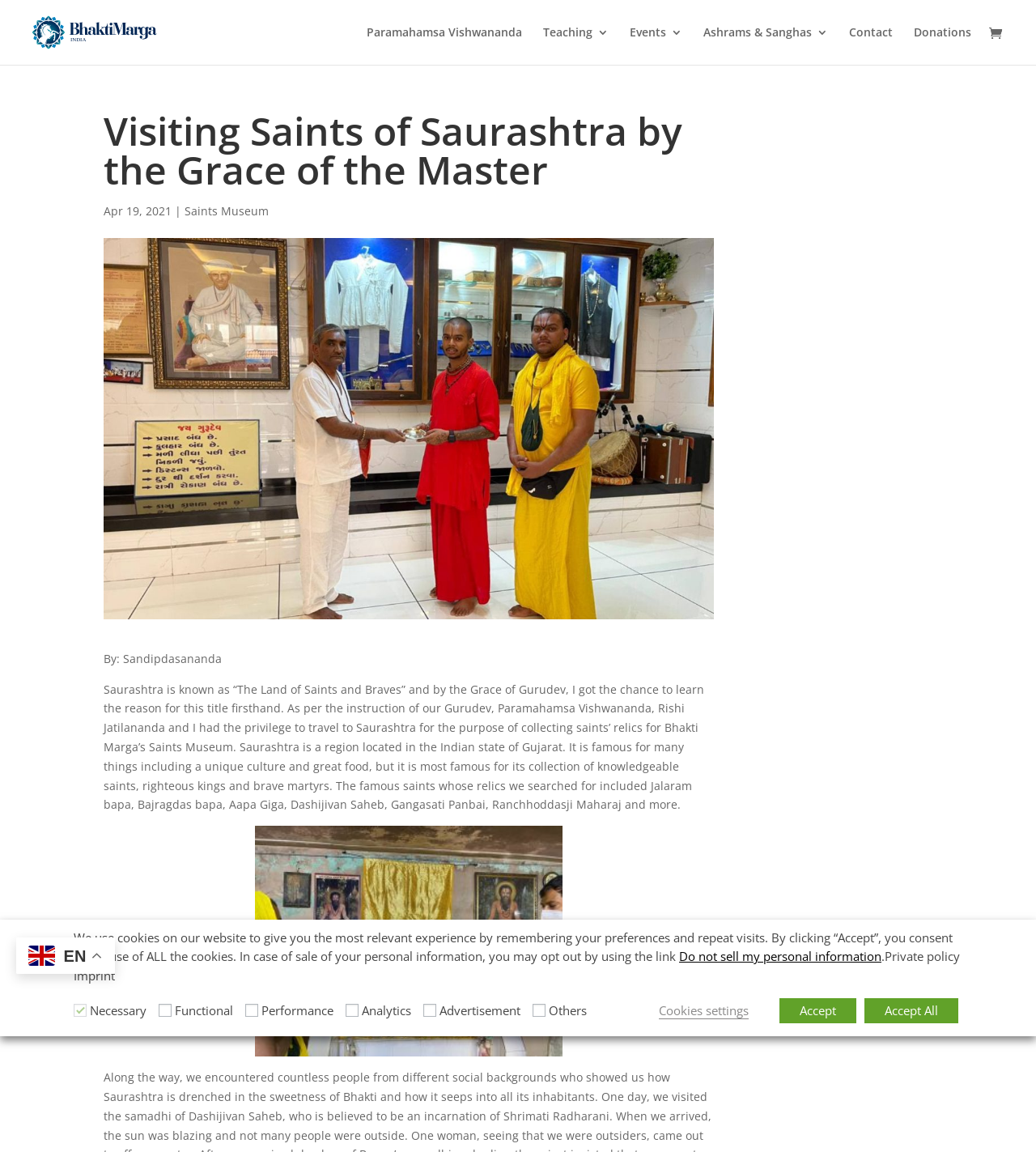What is the region where the saints' relics were collected?
Please provide a comprehensive answer based on the information in the image.

I found this information by reading the article text which mentions 'Saurashtra is a region located in the Indian state of Gujarat'.